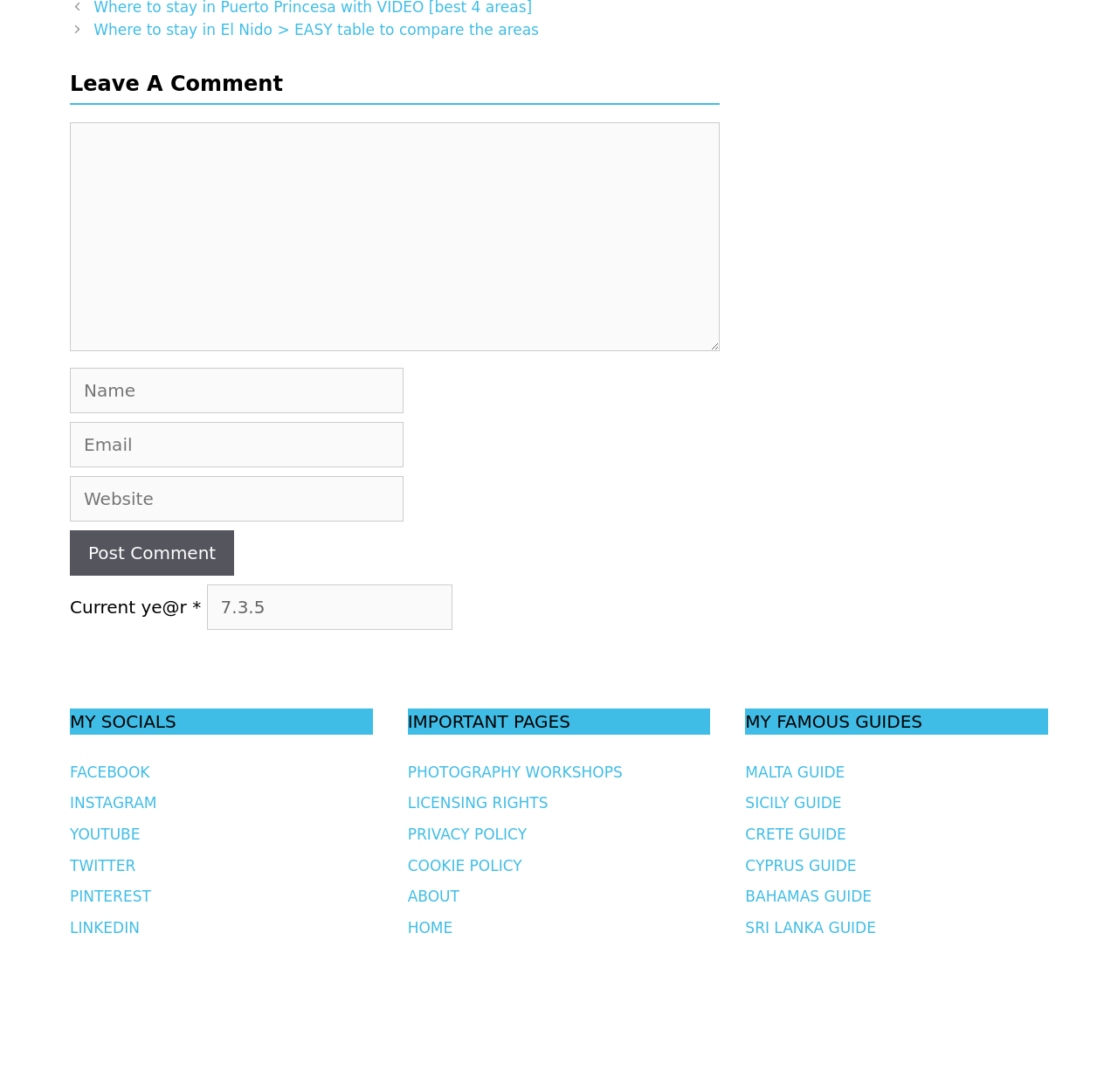Answer the question in a single word or phrase:
What is the purpose of the 'Post Comment' button?

To submit a comment